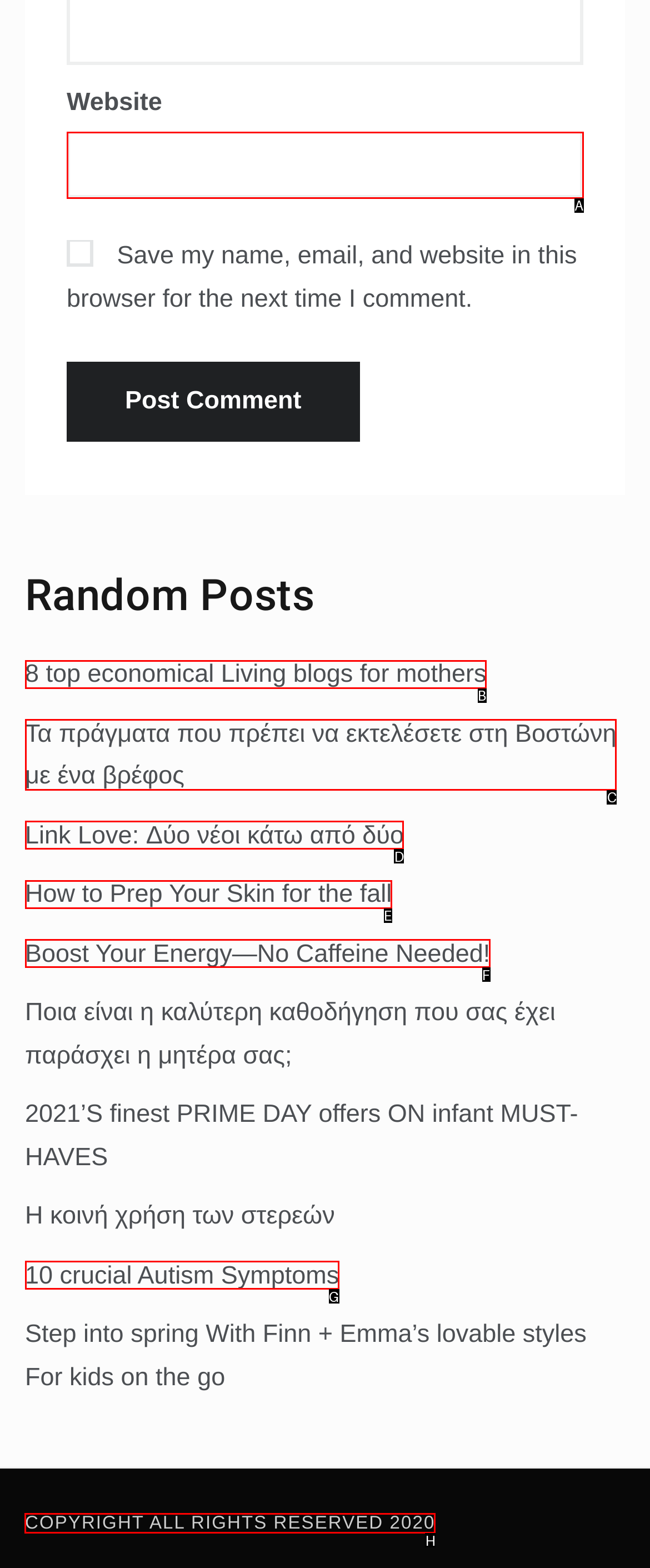From the available options, which lettered element should I click to complete this task: View COPYRIGHT information?

H